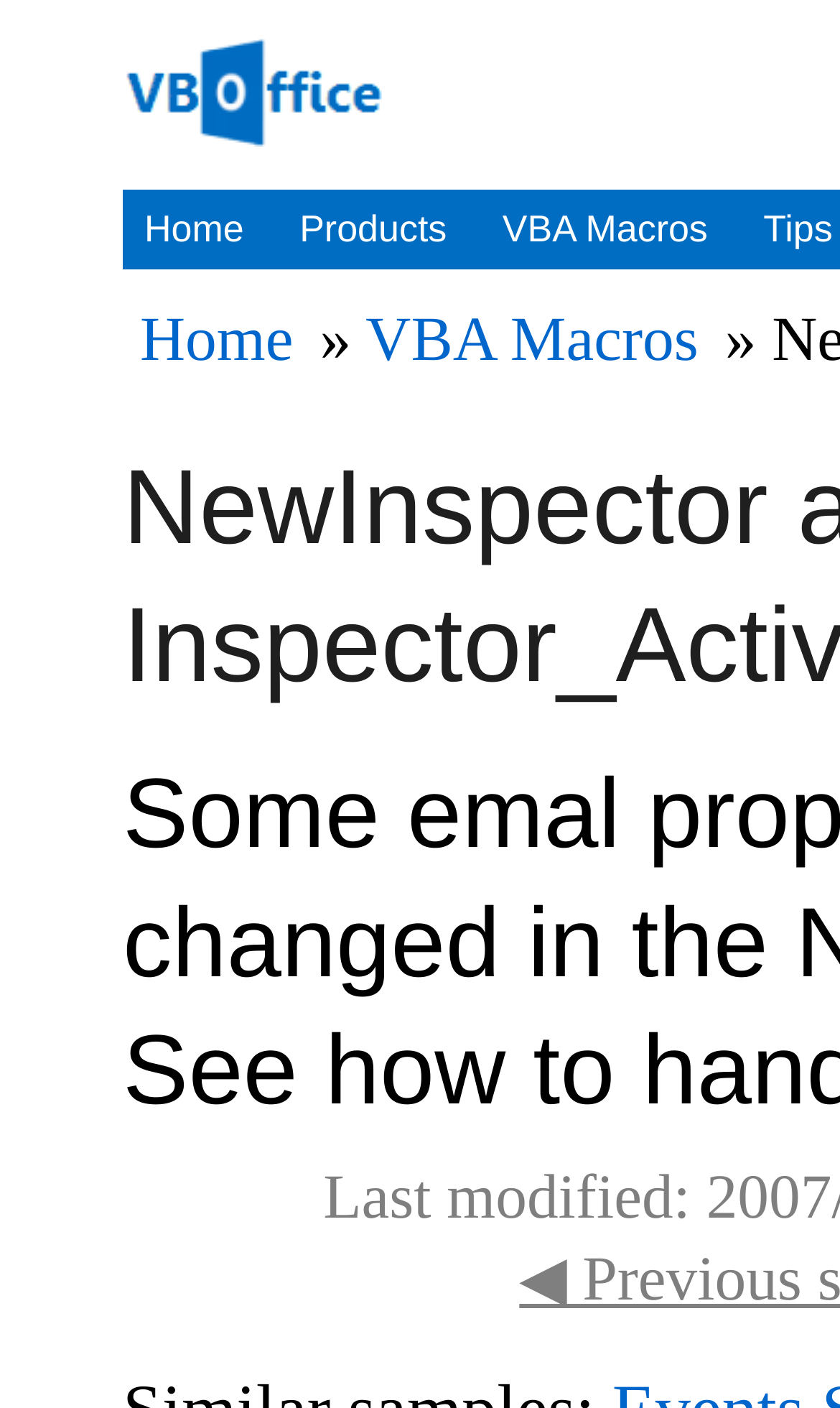Give an in-depth explanation of the webpage layout and content.

The webpage appears to be a documentation or tutorial page related to VBOffice and Inspector events. At the top-left corner, there is a logo or icon labeled "VBOffice" accompanied by a link with the same text. To the right of the logo, there are three main navigation links: "Home", "Products", and "VBA Macros". 

Below these navigation links, there is a secondary navigation section with a "Home" link, a "»" symbol, and a "VBA Macros" link. The "»" symbol is likely a separator or indicator for a submenu or dropdown.

The meta description suggests that the page discusses some limitations of the NewInspector event and provides guidance on how to handle those limitations. However, the accessibility tree does not reveal any specific content or text related to this topic, suggesting that the main content of the page may be further down or require user interaction to access.